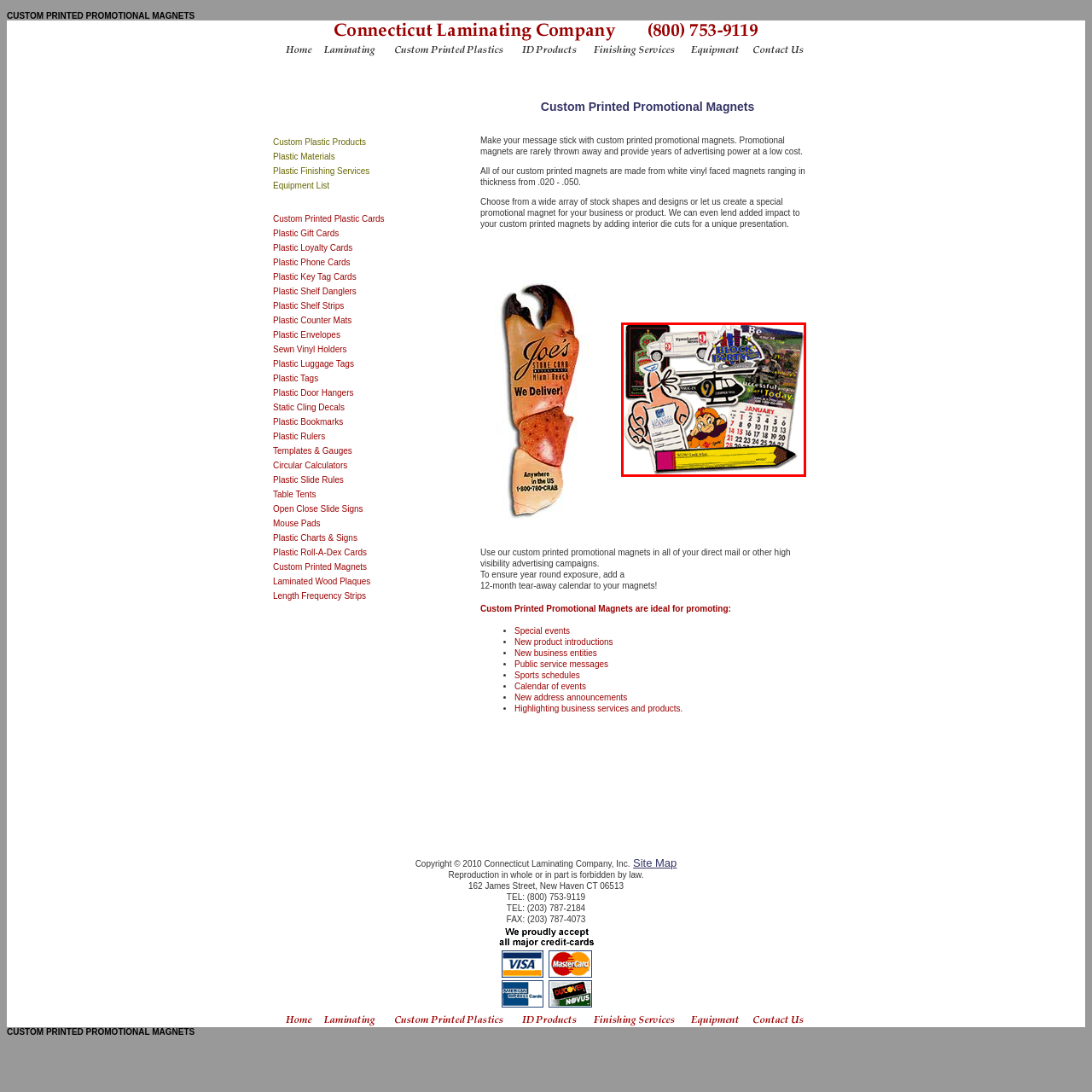Observe the content highlighted by the red box and supply a one-word or short phrase answer to the question: What is the benefit of using custom printed shapes and designs?

Unique communication